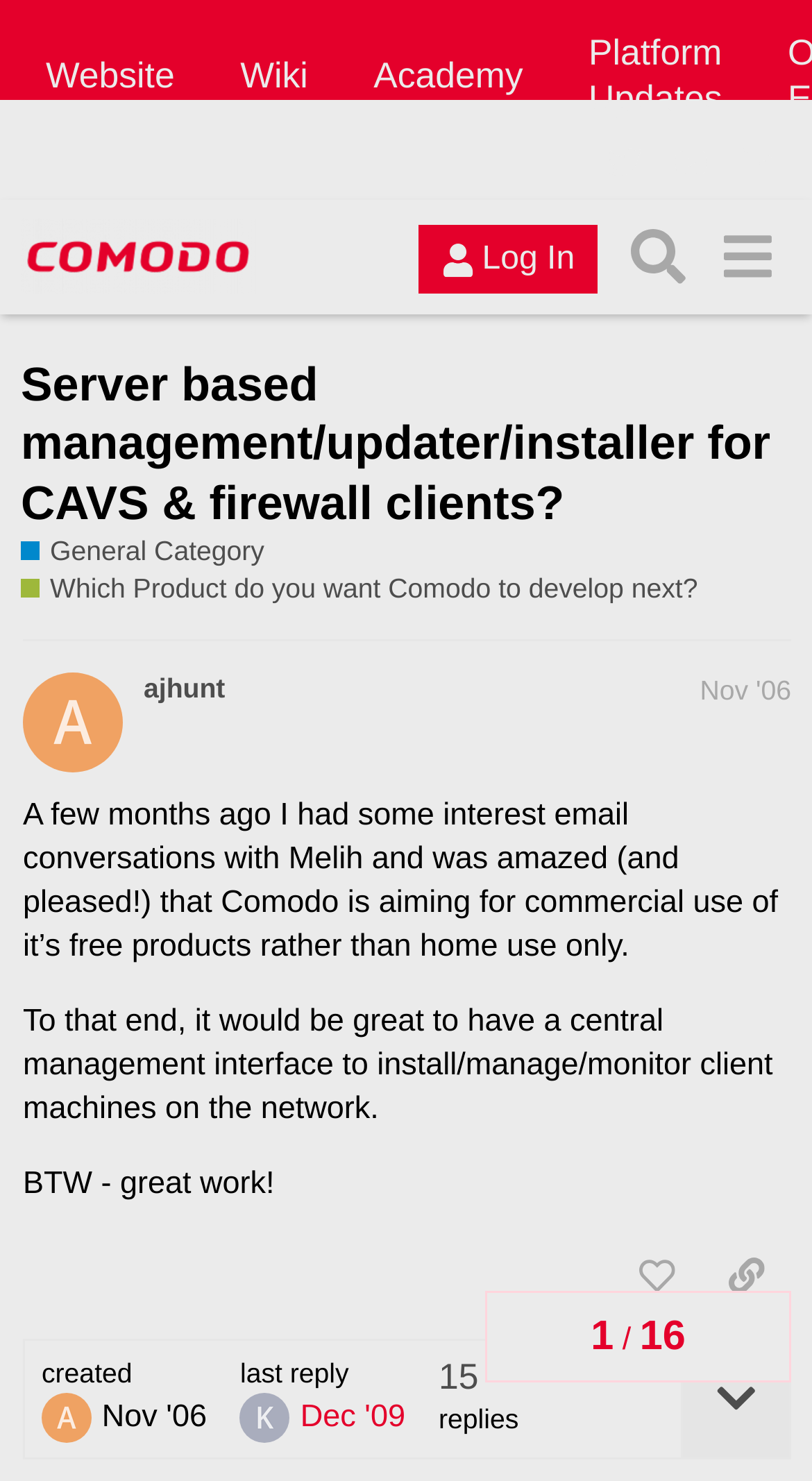Identify the title of the webpage and provide its text content.

Server based management/updater/installer for CAVS & firewall clients?